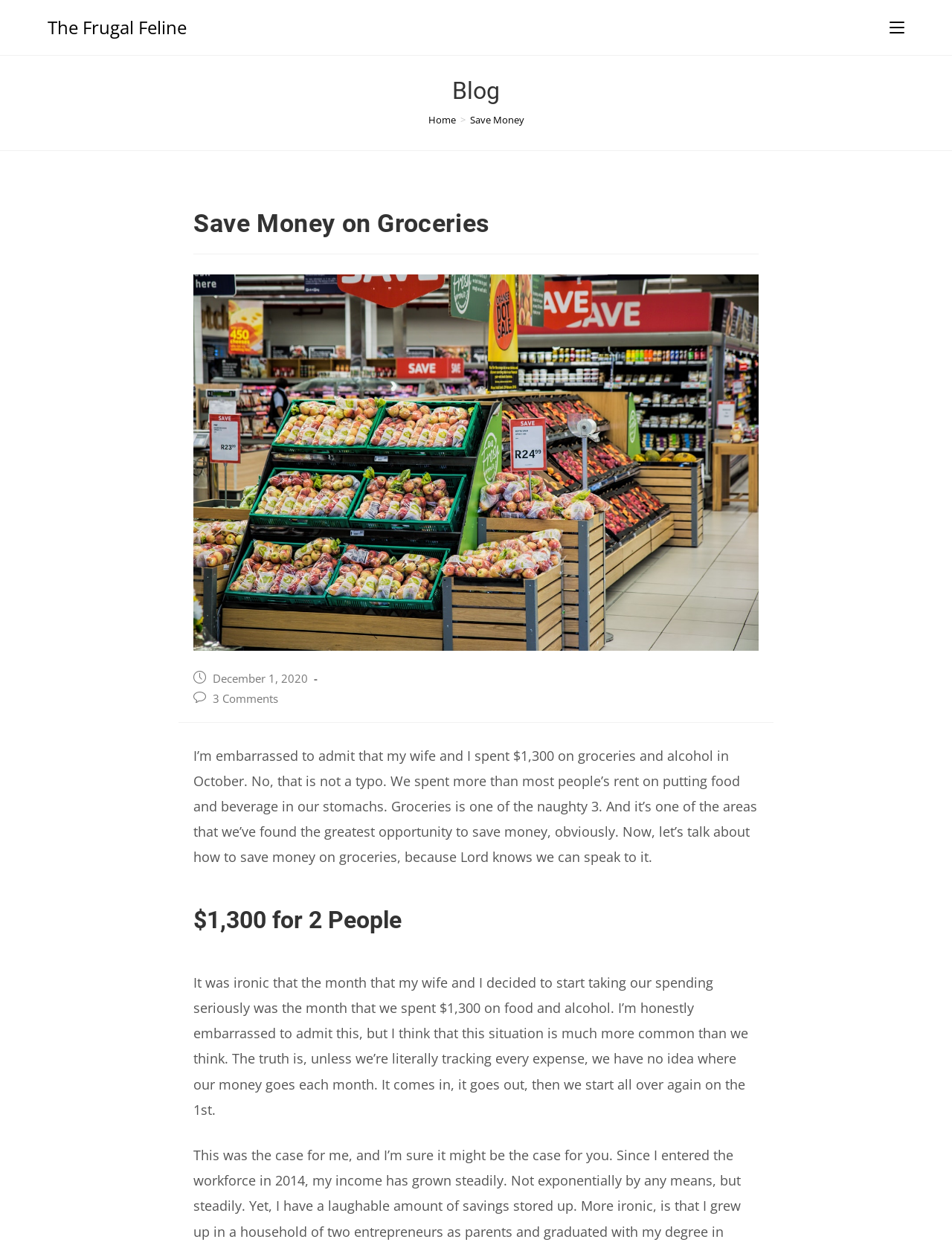What is the name of the blog?
Answer the question with as much detail as you can, using the image as a reference.

I found the name of the blog by looking at the top-left corner of the webpage, where it says 'The Frugal Feline' in a link format.